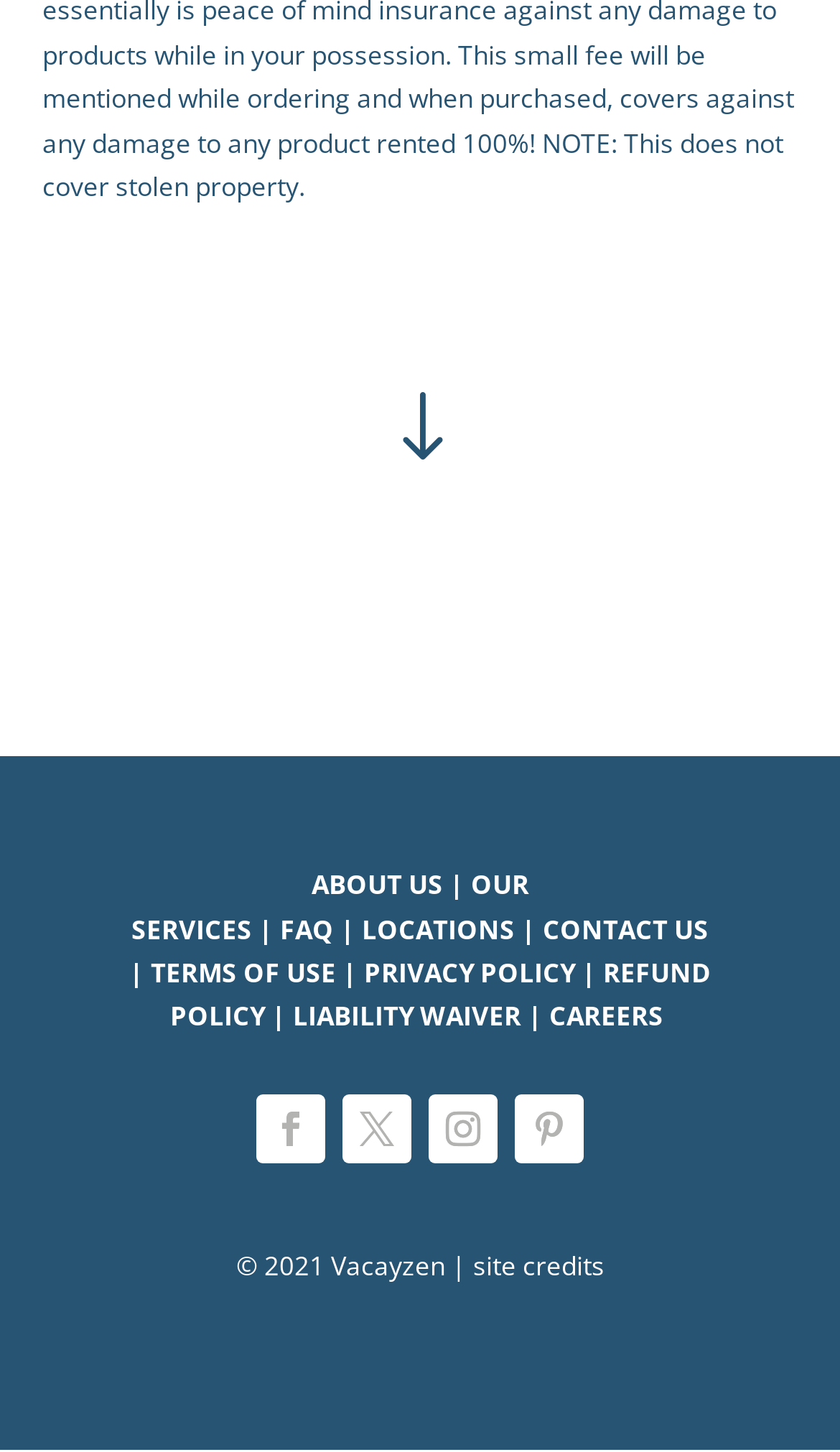Kindly determine the bounding box coordinates for the area that needs to be clicked to execute this instruction: "go to site credits".

[0.563, 0.859, 0.719, 0.884]